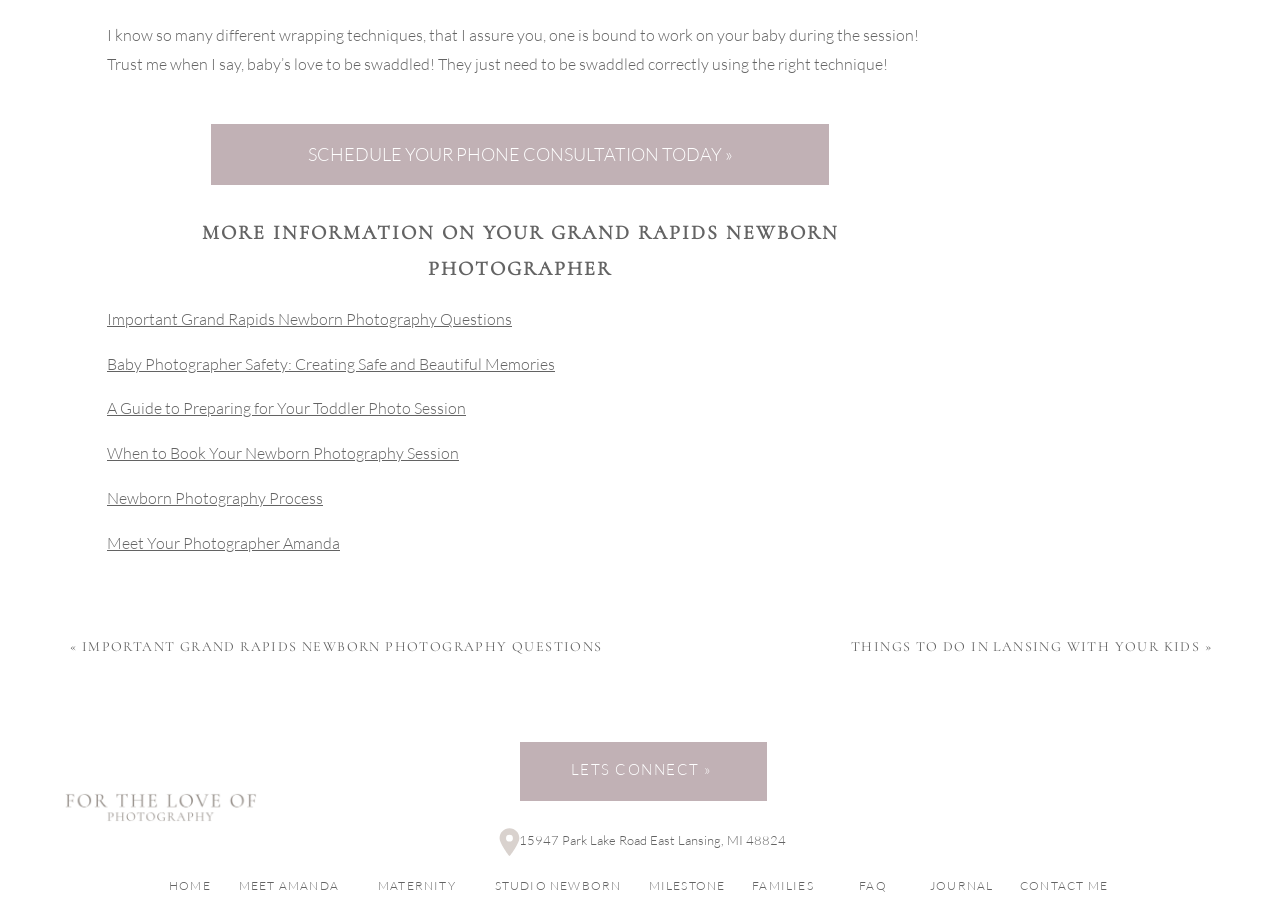Determine the bounding box coordinates of the clickable region to carry out the instruction: "View the journal".

[0.727, 0.979, 0.776, 0.996]